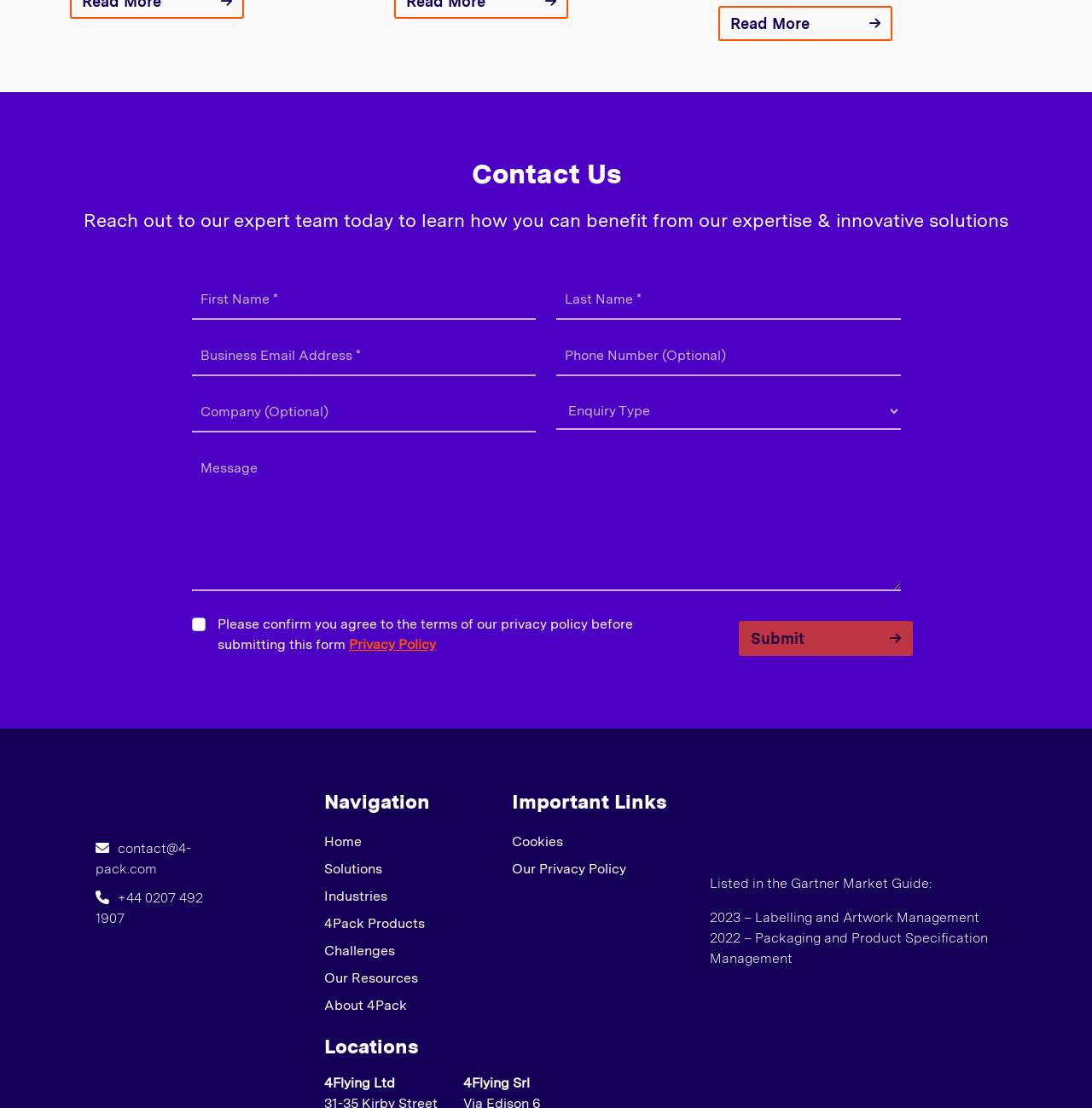Please specify the bounding box coordinates of the clickable region necessary for completing the following instruction: "Click the privacy policy link". The coordinates must consist of four float numbers between 0 and 1, i.e., [left, top, right, bottom].

[0.319, 0.574, 0.399, 0.589]